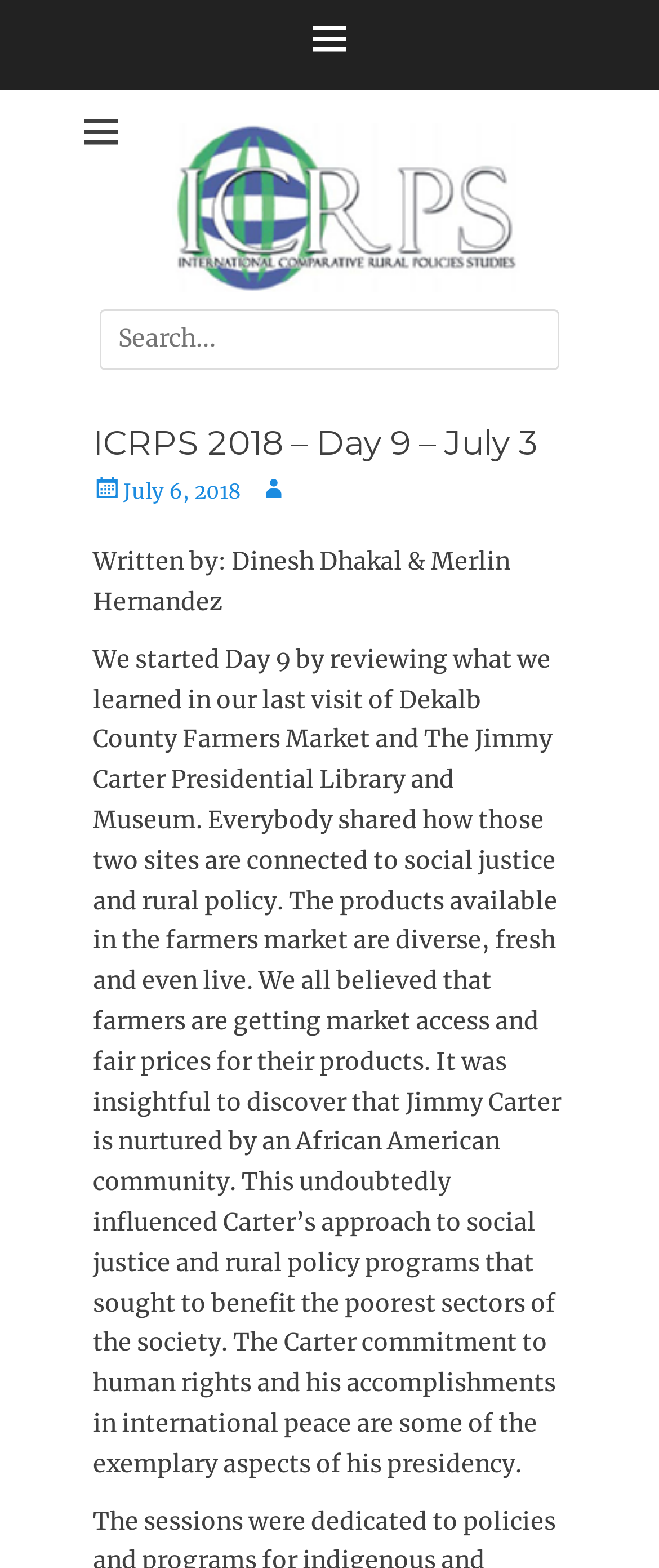Determine the bounding box coordinates of the area to click in order to meet this instruction: "read the article about Day 9".

[0.141, 0.348, 0.774, 0.394]